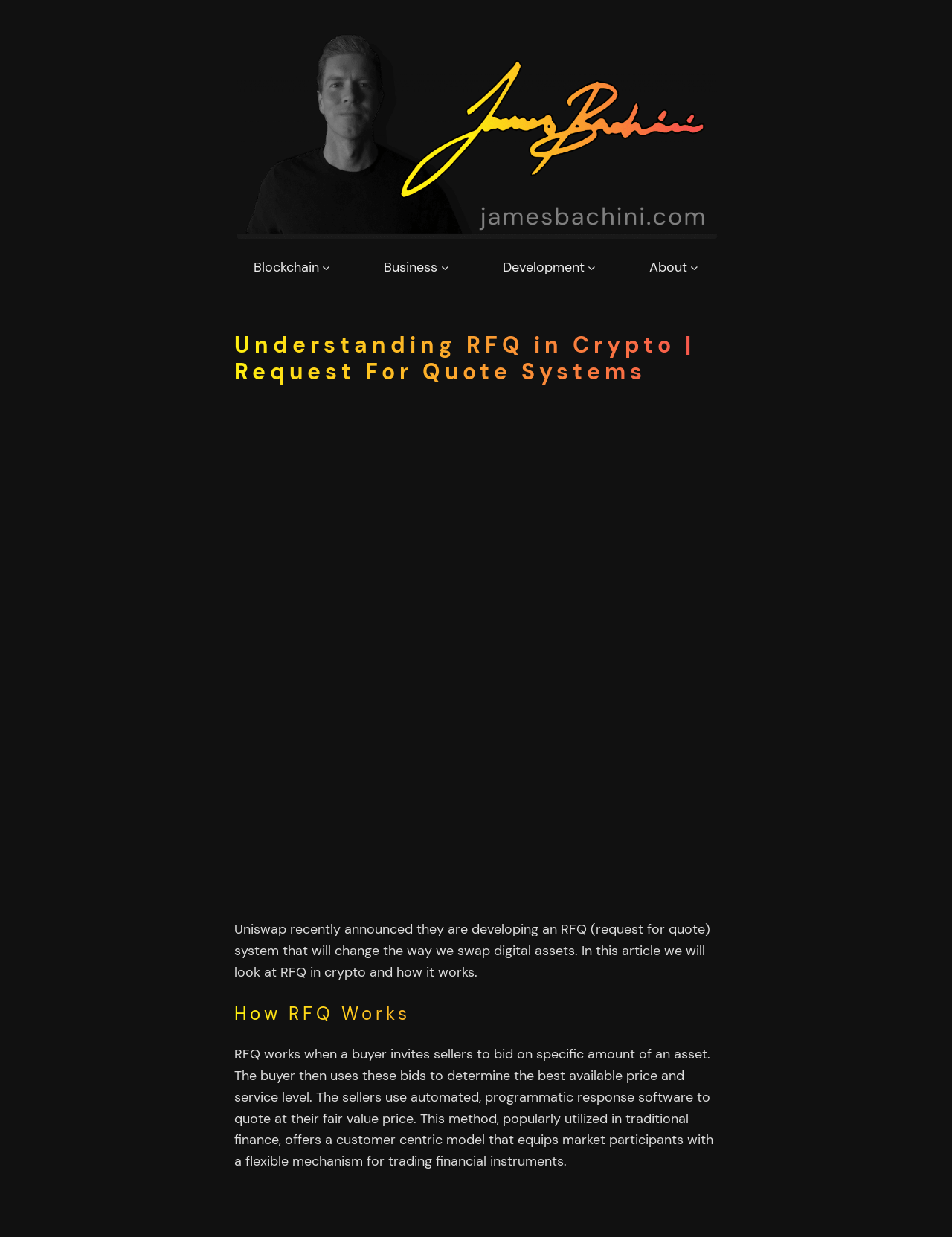Use the details in the image to answer the question thoroughly: 
What is the main topic of this article?

The main topic of this article is 'RFQ in Crypto' which is evident from the heading 'Understanding RFQ in Crypto | Request For Quote Systems' and the image with the text 'RFQ in Crypto'.